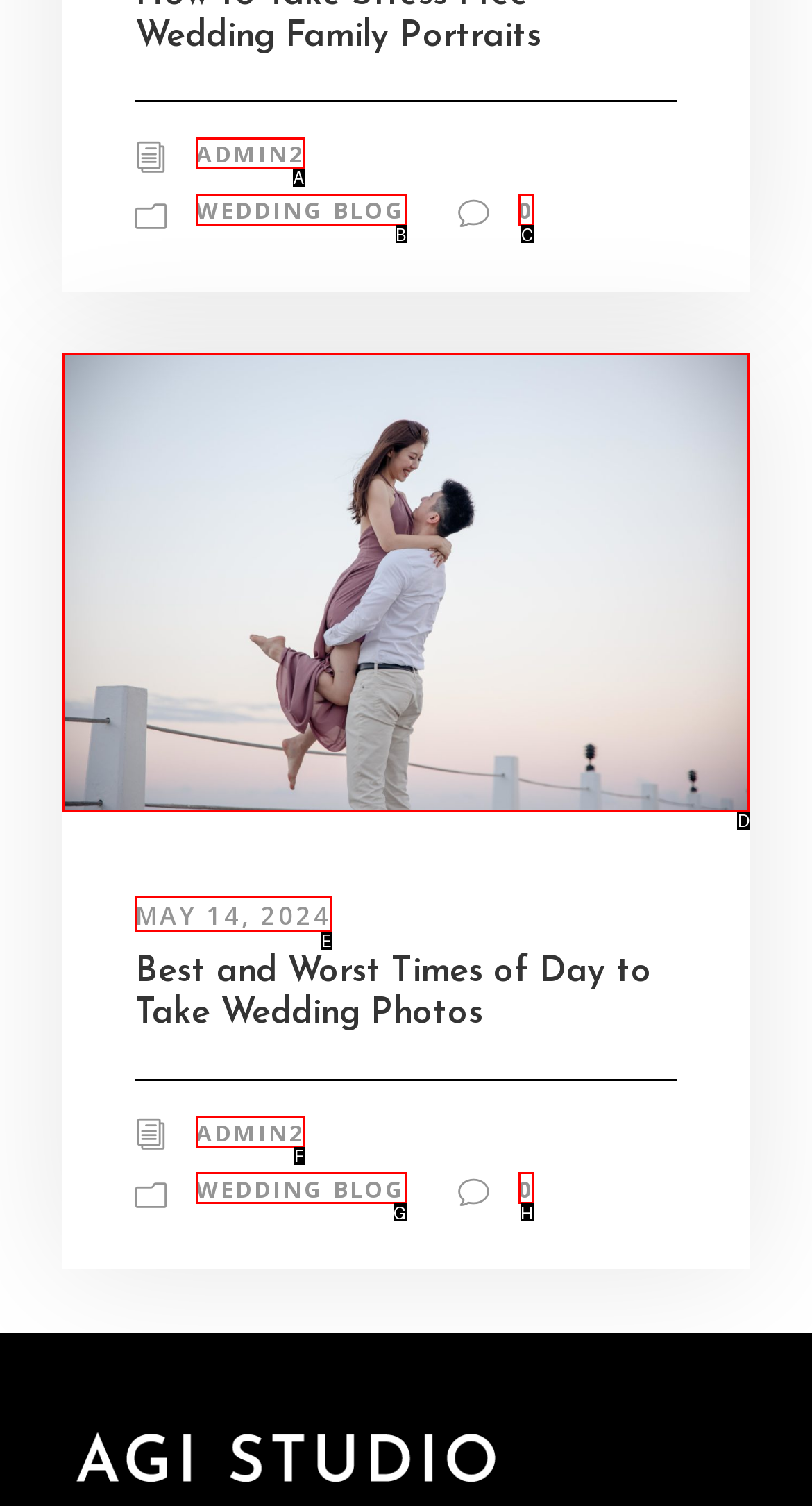Decide which HTML element to click to complete the task: check wedding photo Provide the letter of the appropriate option.

D